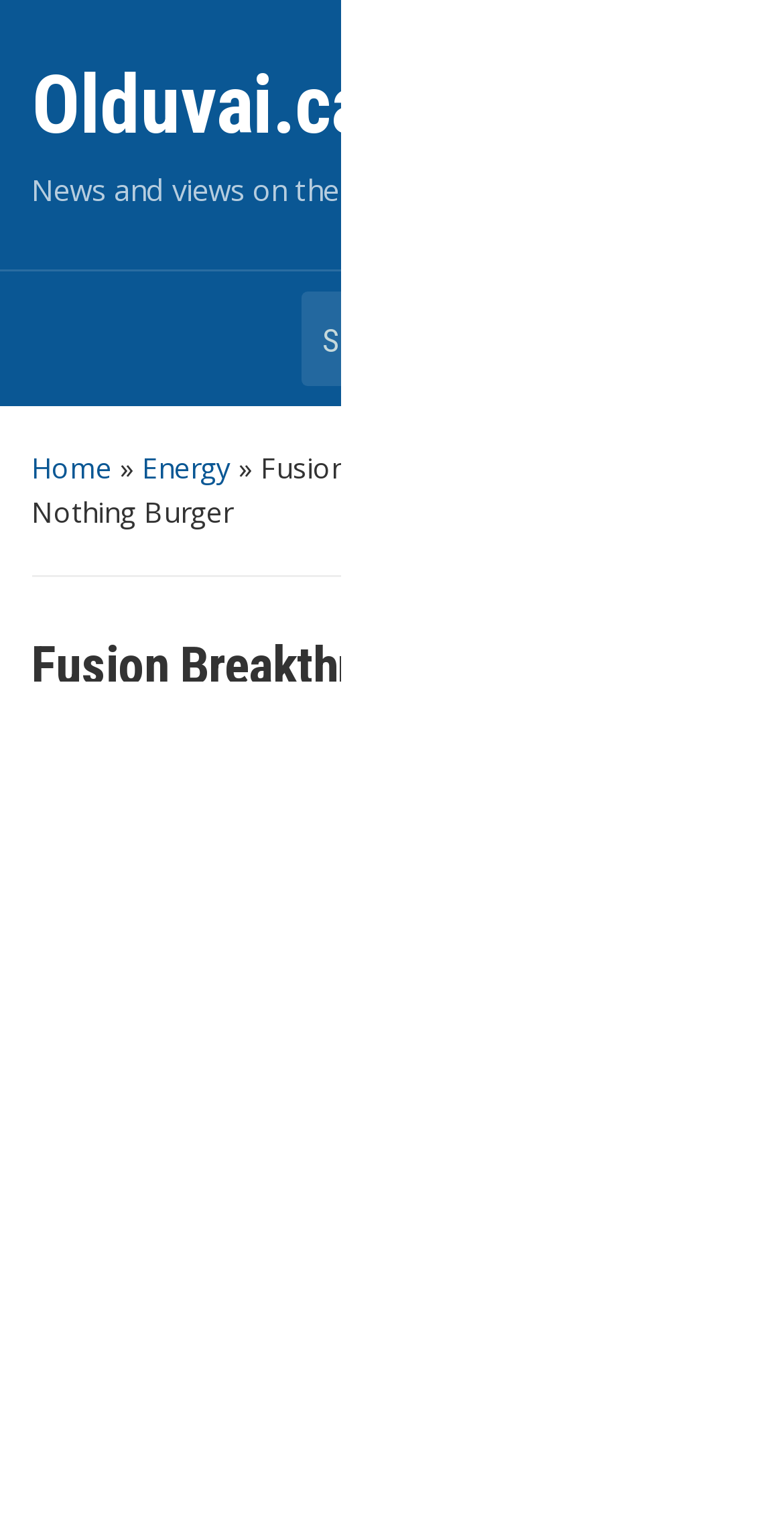Pinpoint the bounding box coordinates of the clickable area necessary to execute the following instruction: "go to home page". The coordinates should be given as four float numbers between 0 and 1, namely [left, top, right, bottom].

[0.04, 0.295, 0.143, 0.32]